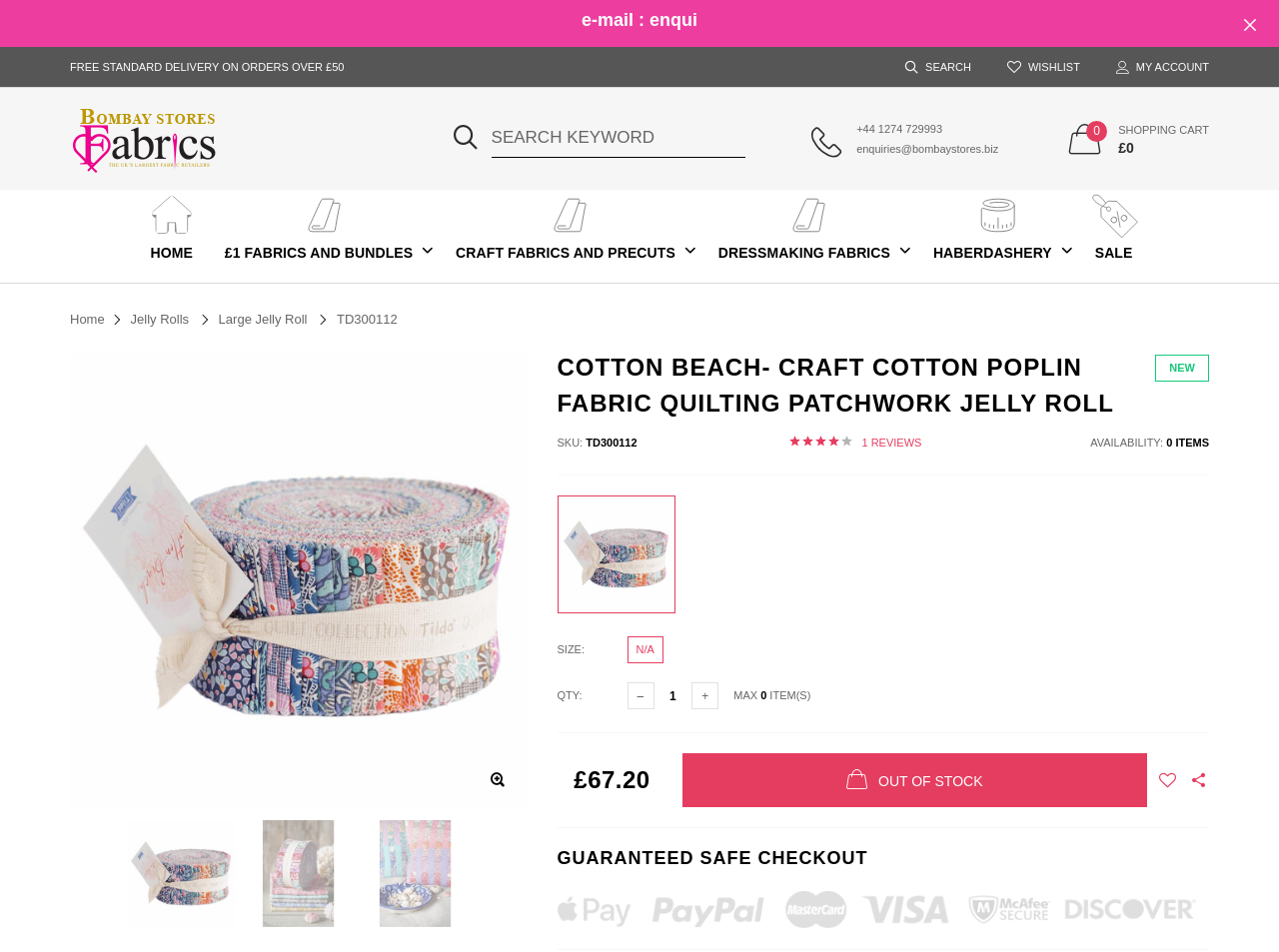What is the current status of the product?
Based on the image, provide your answer in one word or phrase.

OUT OF STOCK